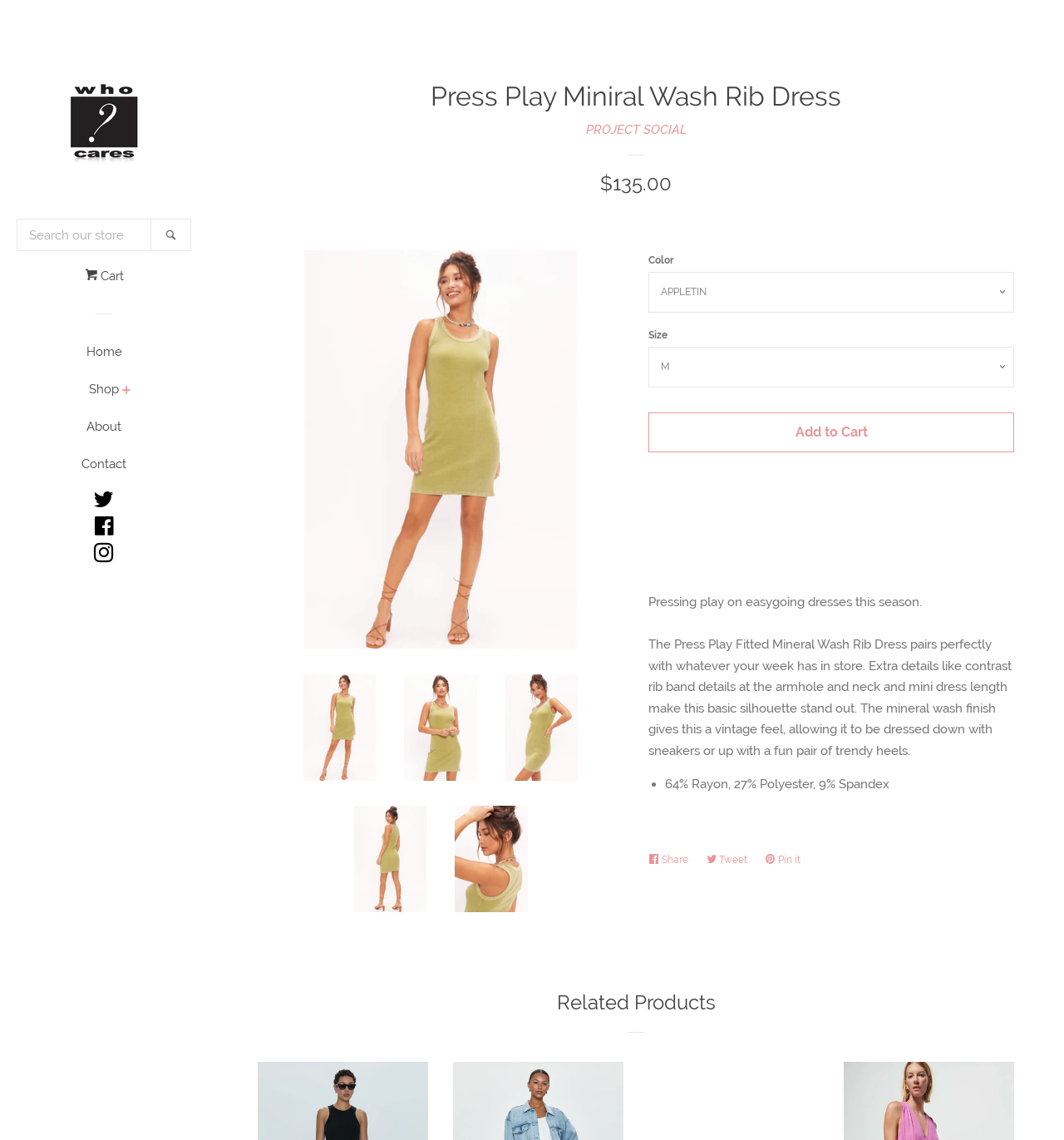Please determine the main heading text of this webpage.

Press Play Miniral Wash Rib Dress